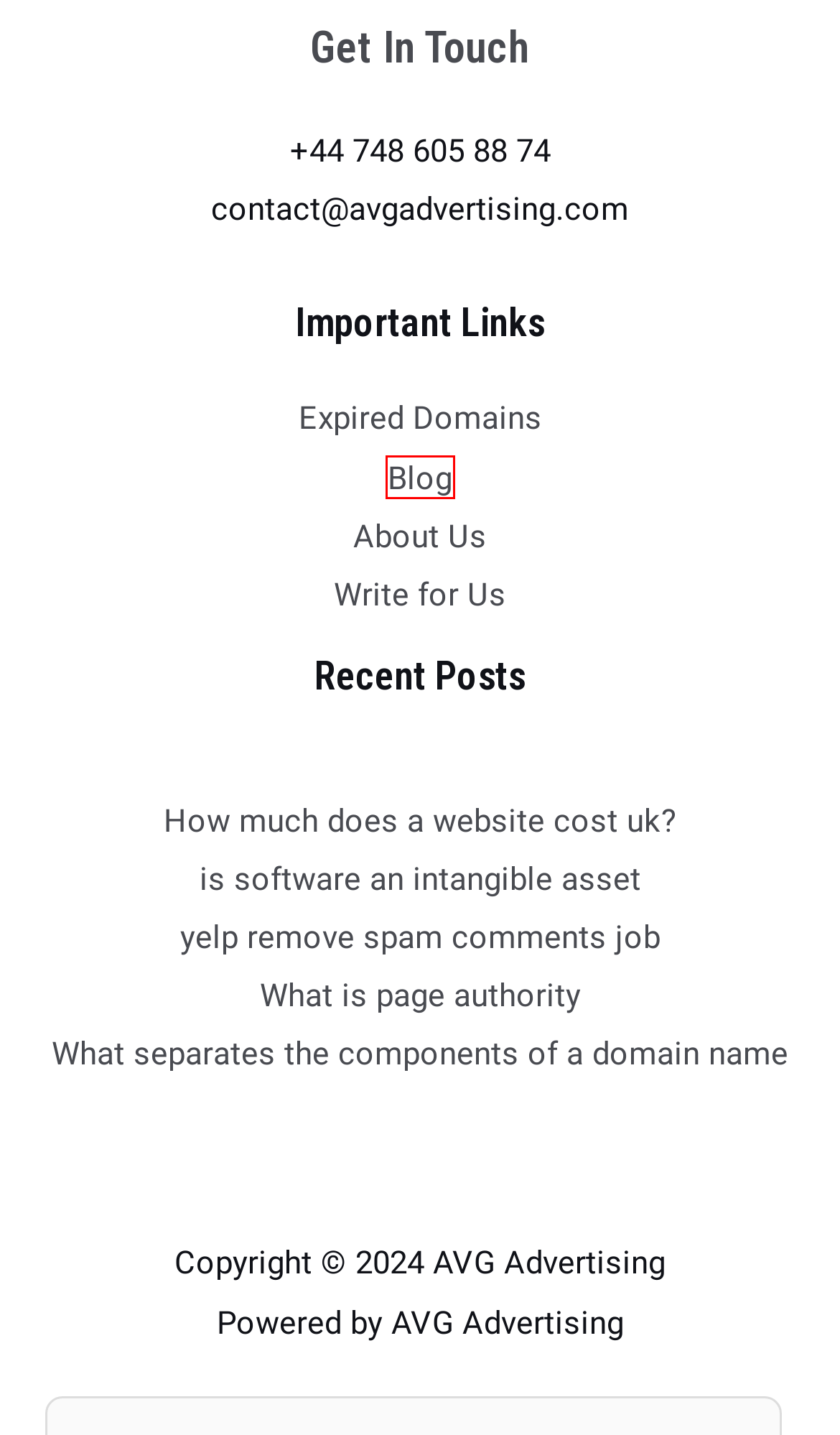Examine the screenshot of the webpage, which includes a red bounding box around an element. Choose the best matching webpage description for the page that will be displayed after clicking the element inside the red bounding box. Here are the candidates:
A. What is page authority - AVG Advertising
B. Write for Us - AVG Advertising
C. yelp remove spam comments job - AVG Advertising
D. How much does a website cost uk? - AVG Advertising
E. Expired Domains - AVG Advertising
F. About Us - AVG Advertising
G. is software an intangible asset - AVG Advertising
H. Blog - AVG Advertising

H